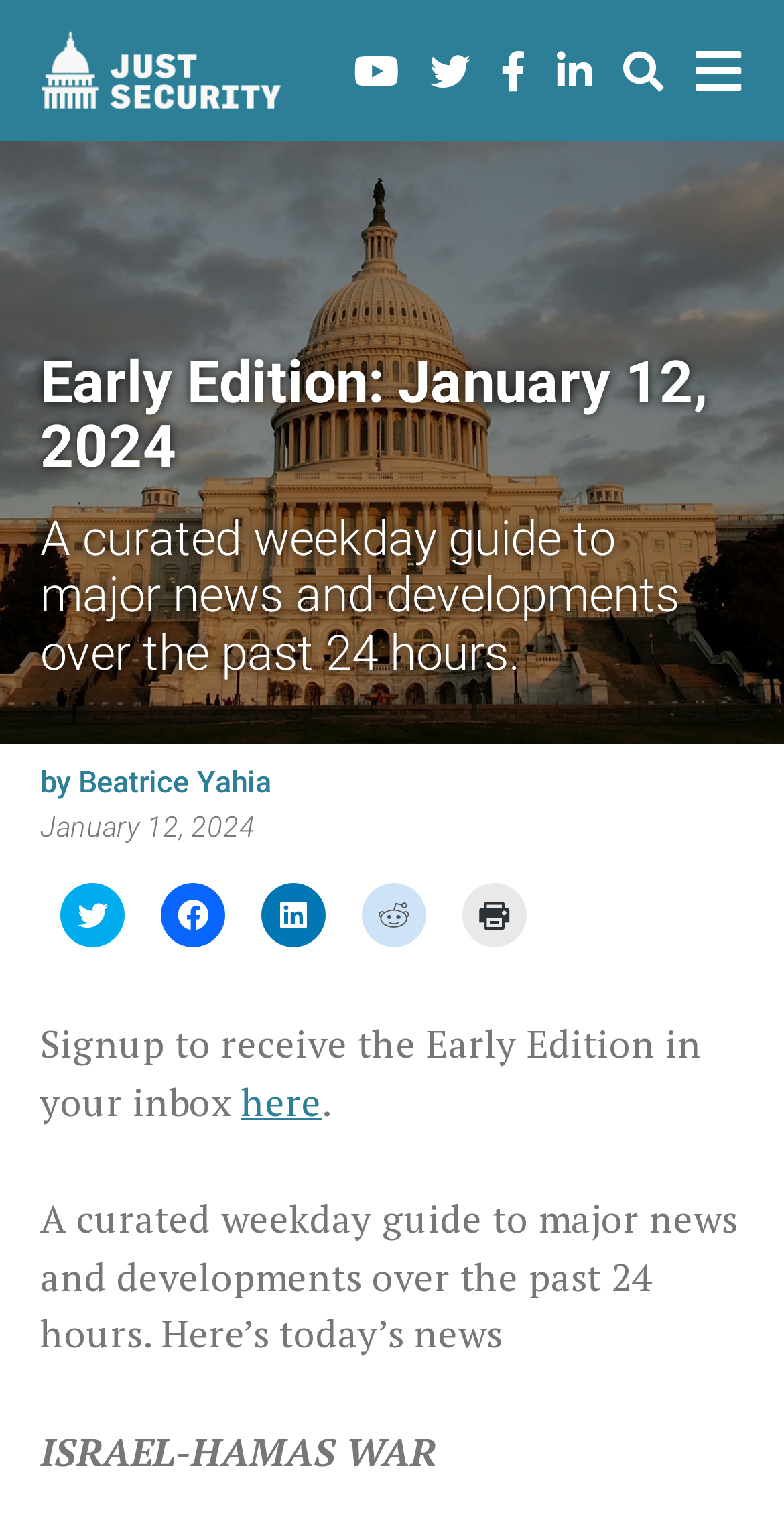Carefully observe the image and respond to the question with a detailed answer:
What is the name of the author of the current article?

I found the author's name by looking at the text following the 'by' keyword, which is a common convention for indicating the author of an article.